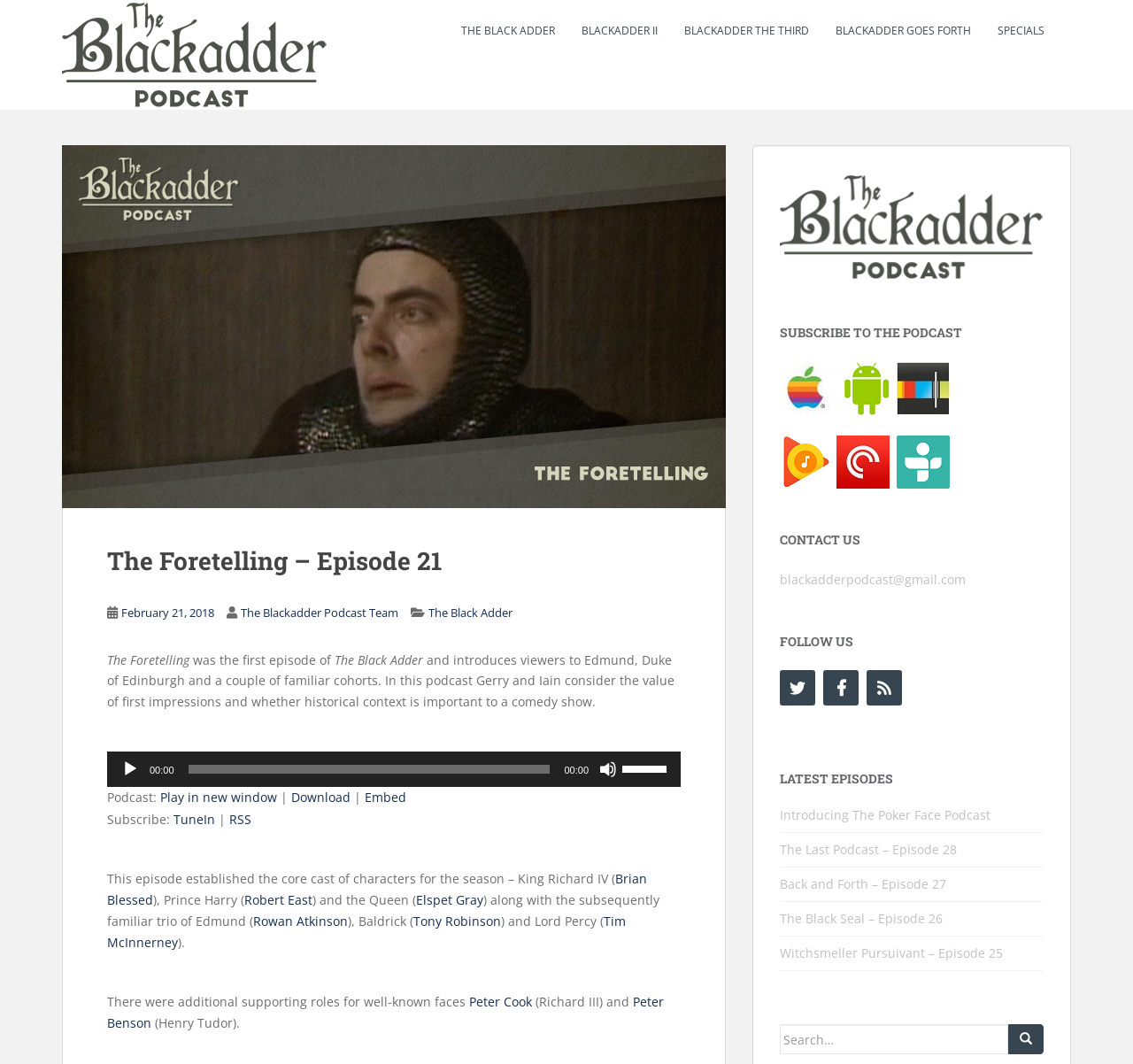Please pinpoint the bounding box coordinates for the region I should click to adhere to this instruction: "Subscribe on iTunes".

[0.688, 0.356, 0.735, 0.371]